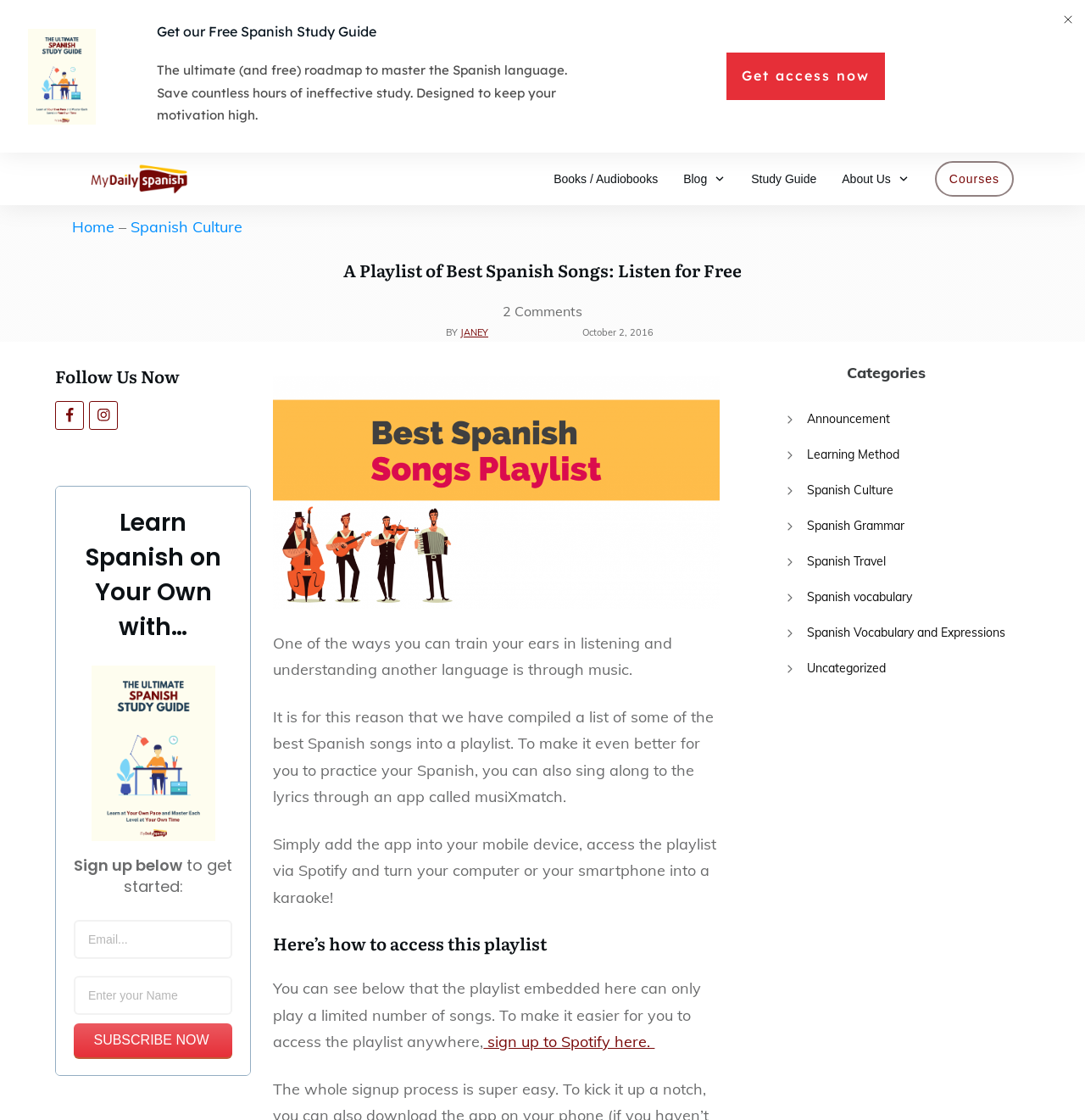Highlight the bounding box of the UI element that corresponds to this description: "Courses".

[0.875, 0.013, 0.921, 0.034]